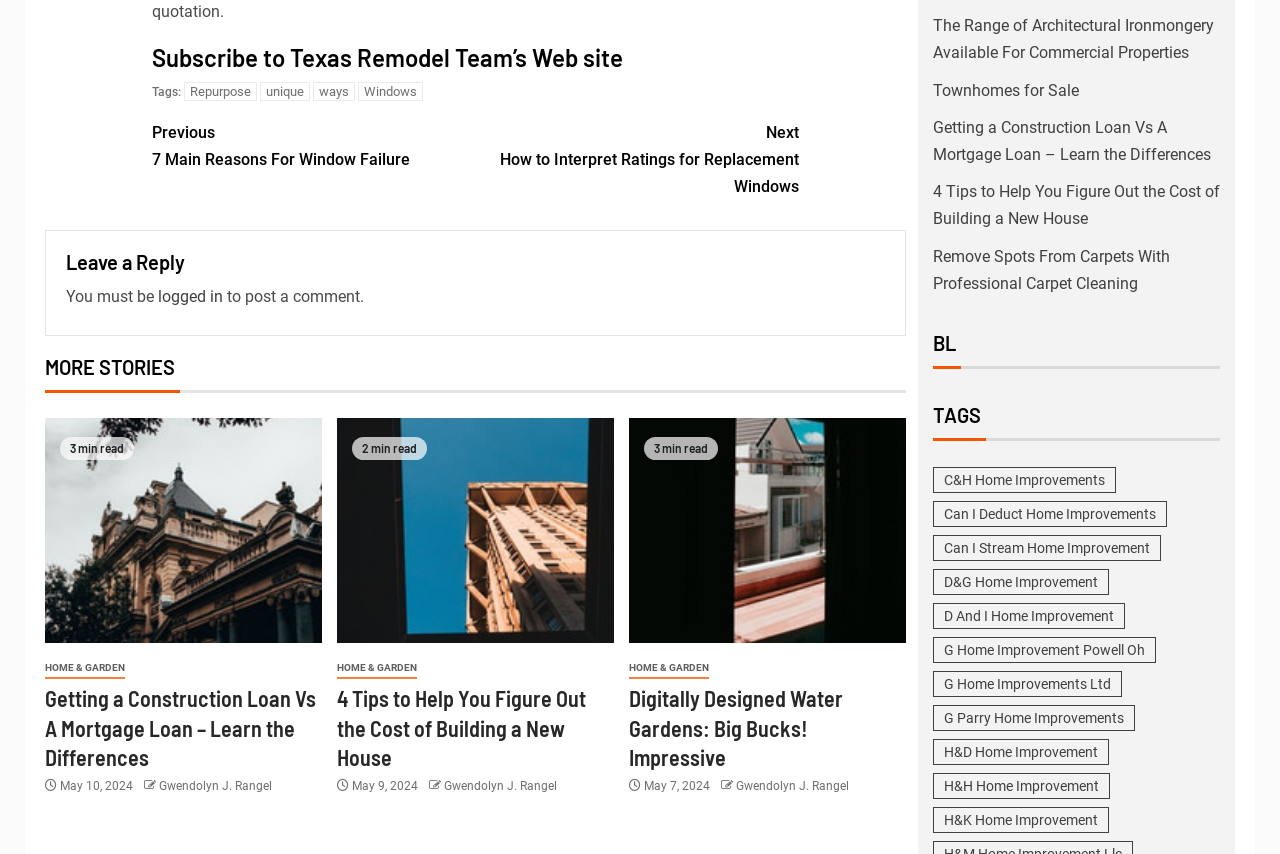What is the category of the articles on this webpage?
Examine the webpage screenshot and provide an in-depth answer to the question.

I found the category of the articles by looking at the link elements with the text 'HOME & GARDEN' which are located near the heading elements of the articles.